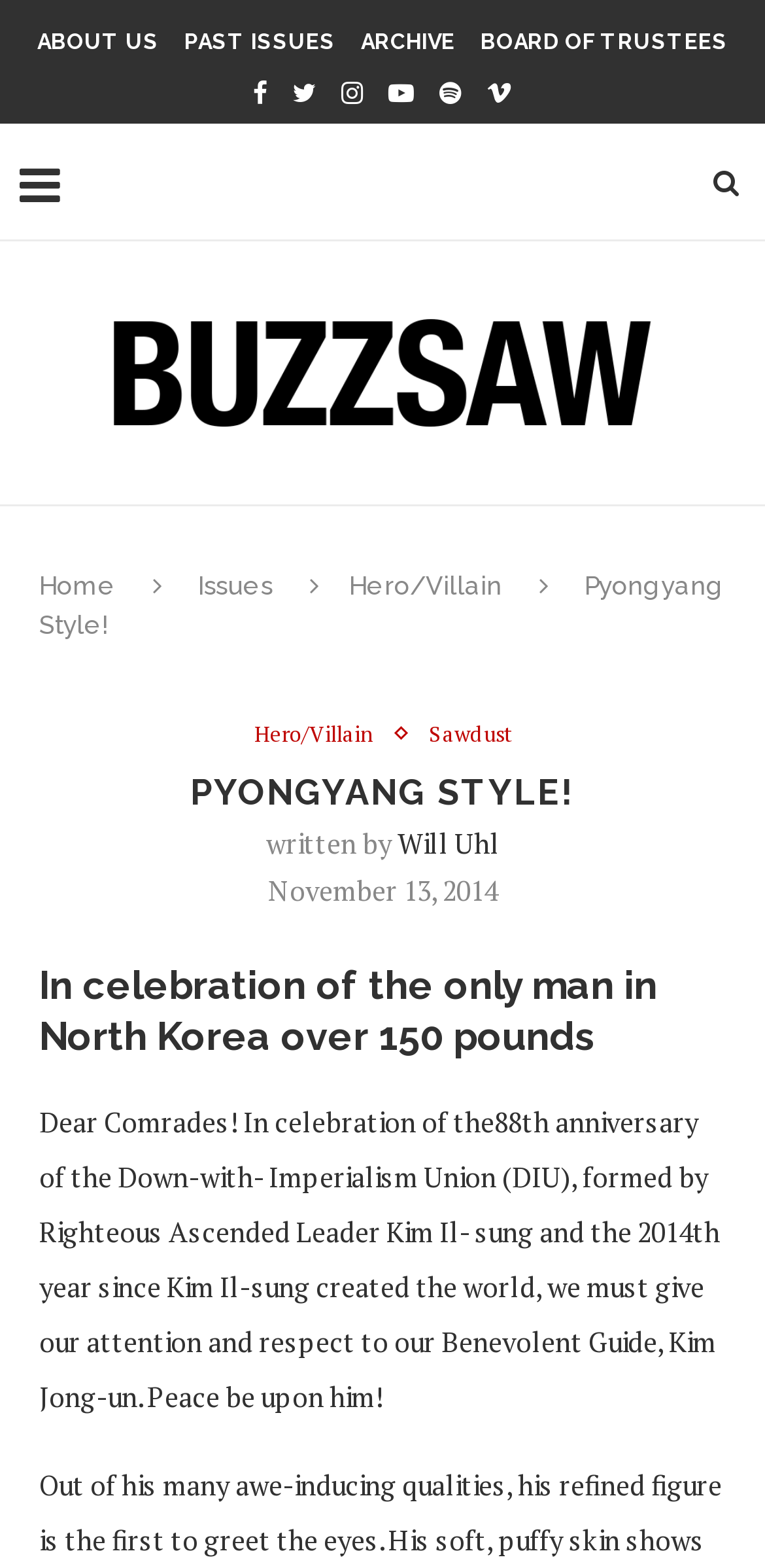Answer the question with a brief word or phrase:
How many links are in the top navigation bar?

4